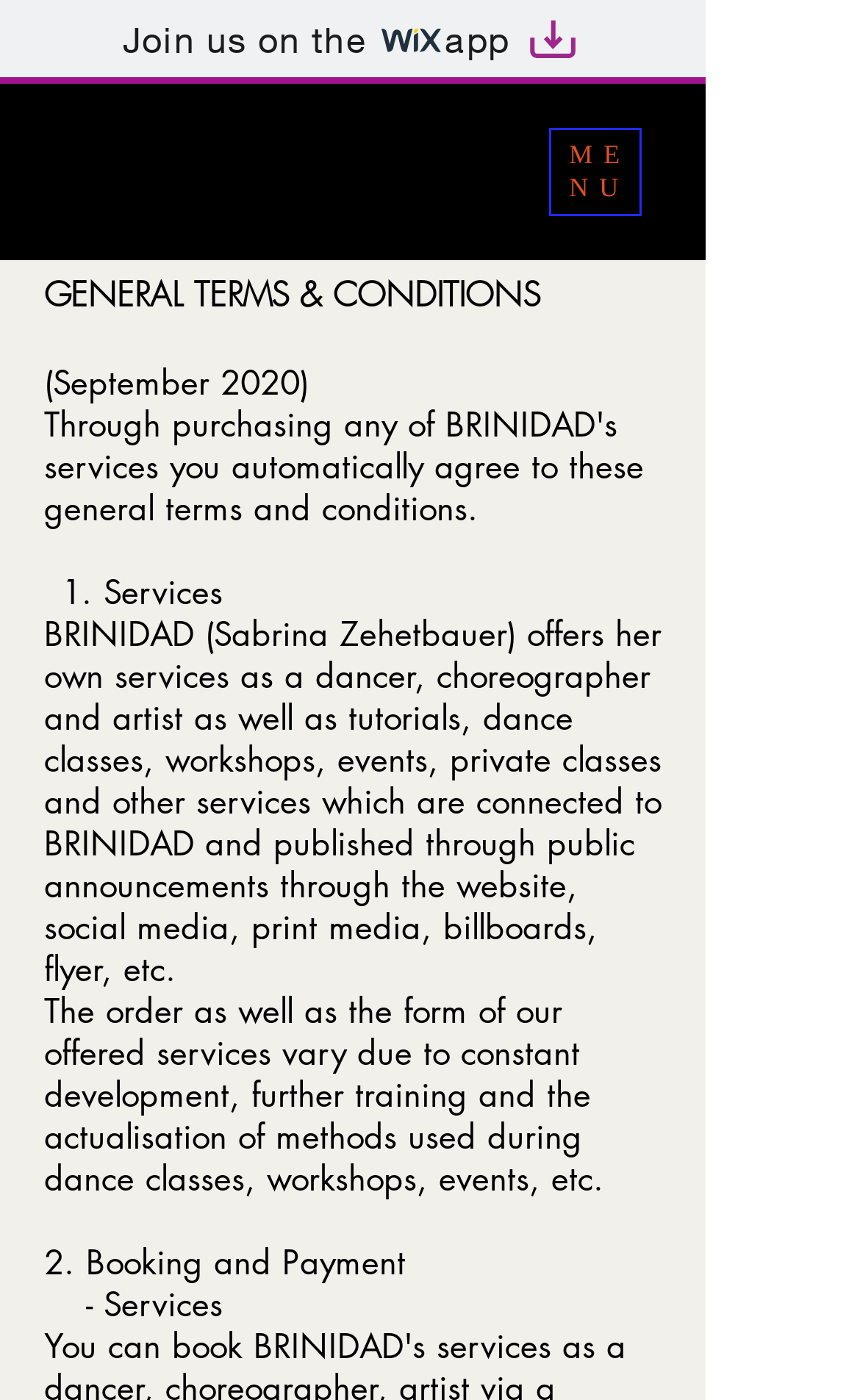From the element description Join us on the app, predict the bounding box coordinates of the UI element. The coordinates must be specified in the format (top-left x, top-left y, bottom-right x, bottom-right y) and should be within the 0 to 1 range.

[0.0, 0.0, 0.821, 0.06]